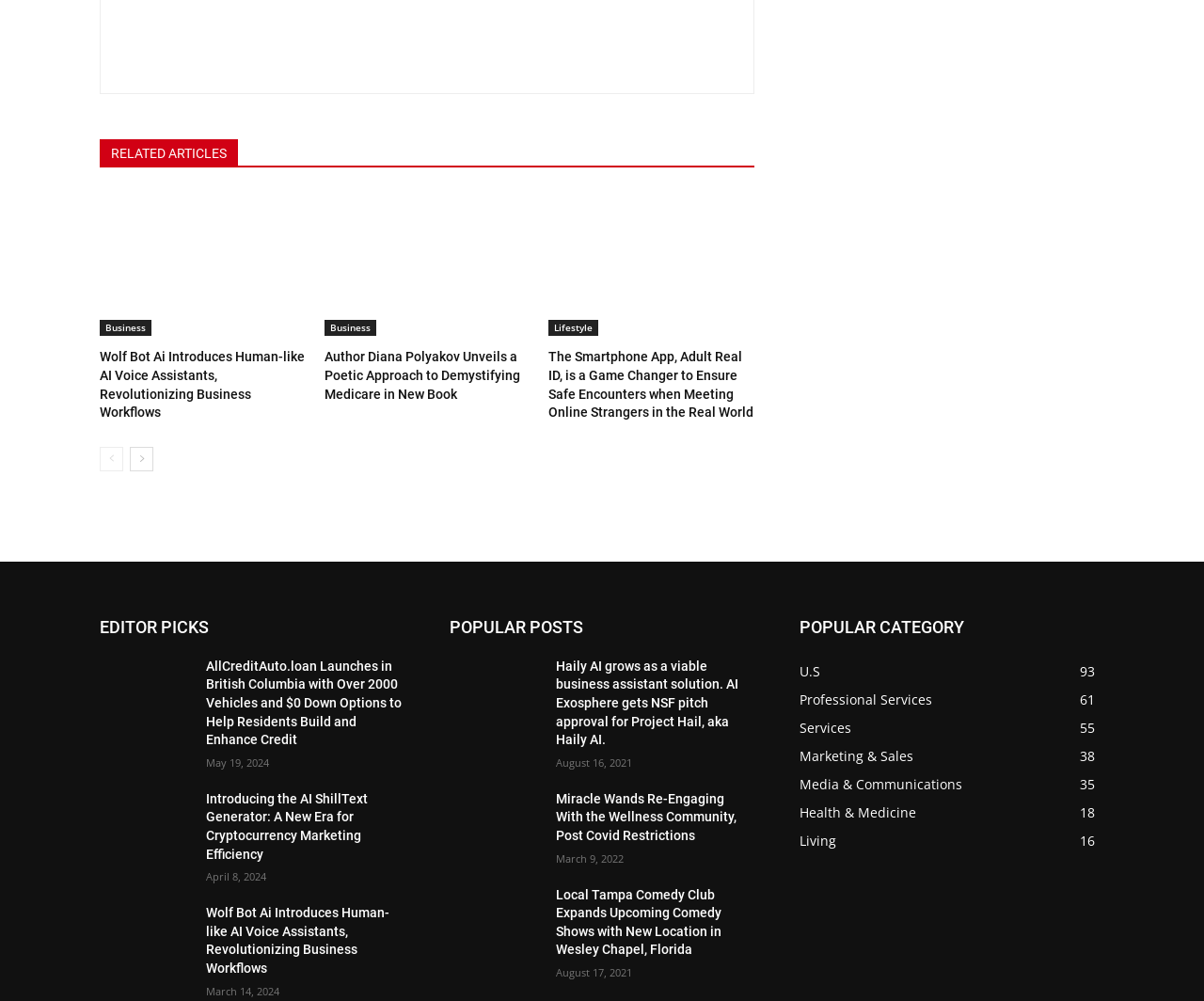Kindly determine the bounding box coordinates for the area that needs to be clicked to execute this instruction: "View 'POPULAR POSTS'".

[0.373, 0.606, 0.627, 0.636]